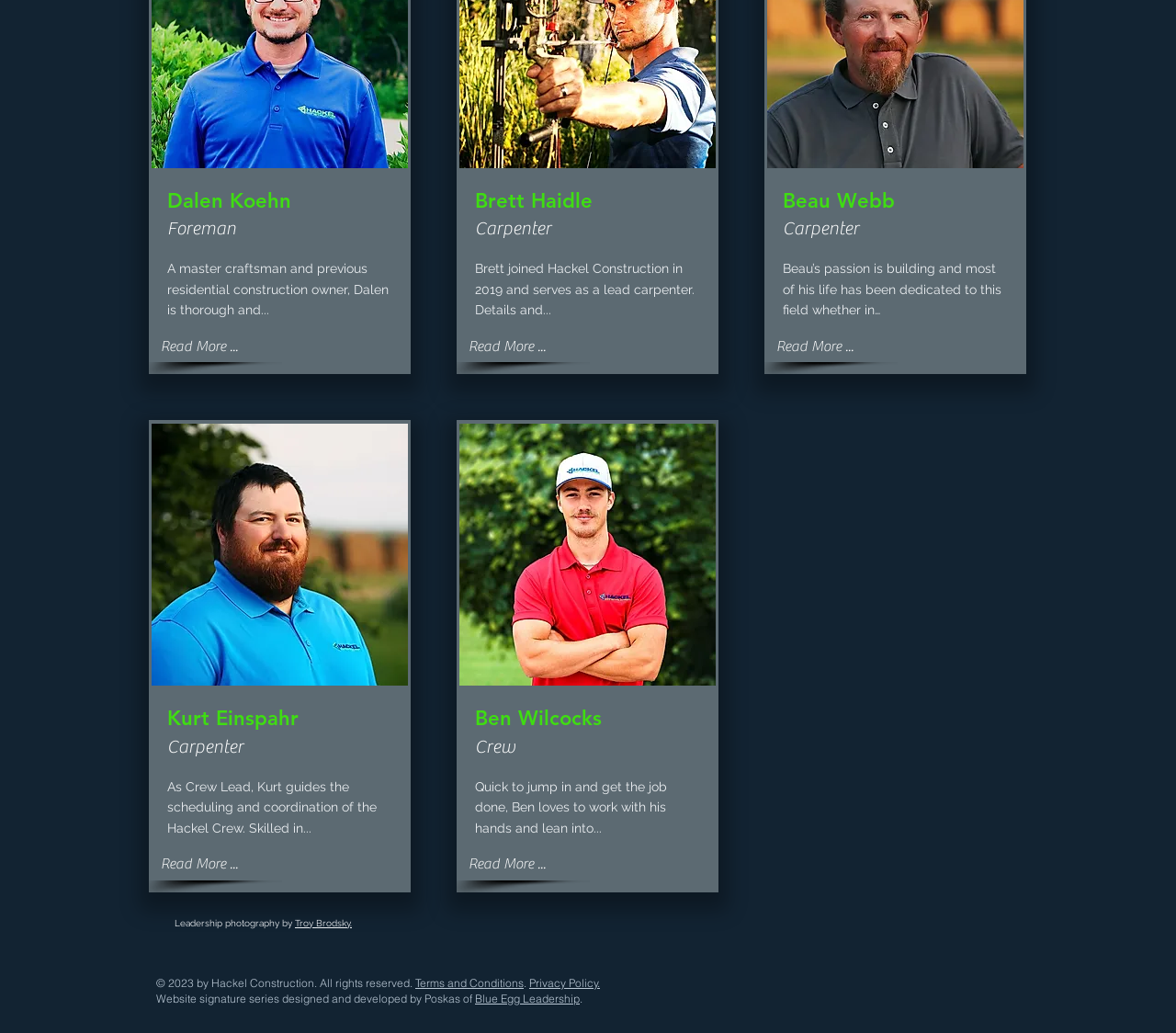Please indicate the bounding box coordinates for the clickable area to complete the following task: "View product information". The coordinates should be specified as four float numbers between 0 and 1, i.e., [left, top, right, bottom].

None